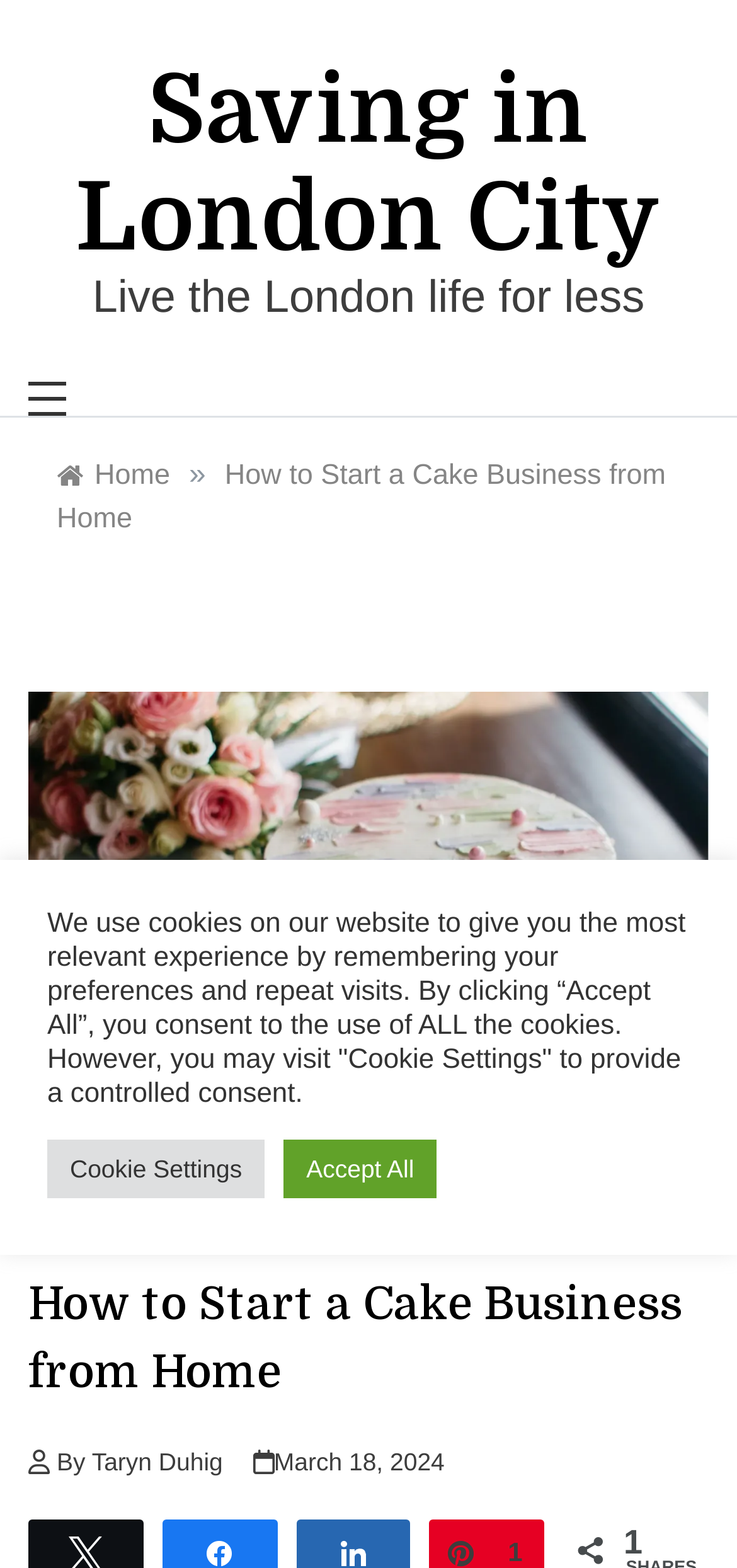Give a succinct answer to this question in a single word or phrase: 
When was the article published?

March 18, 2024